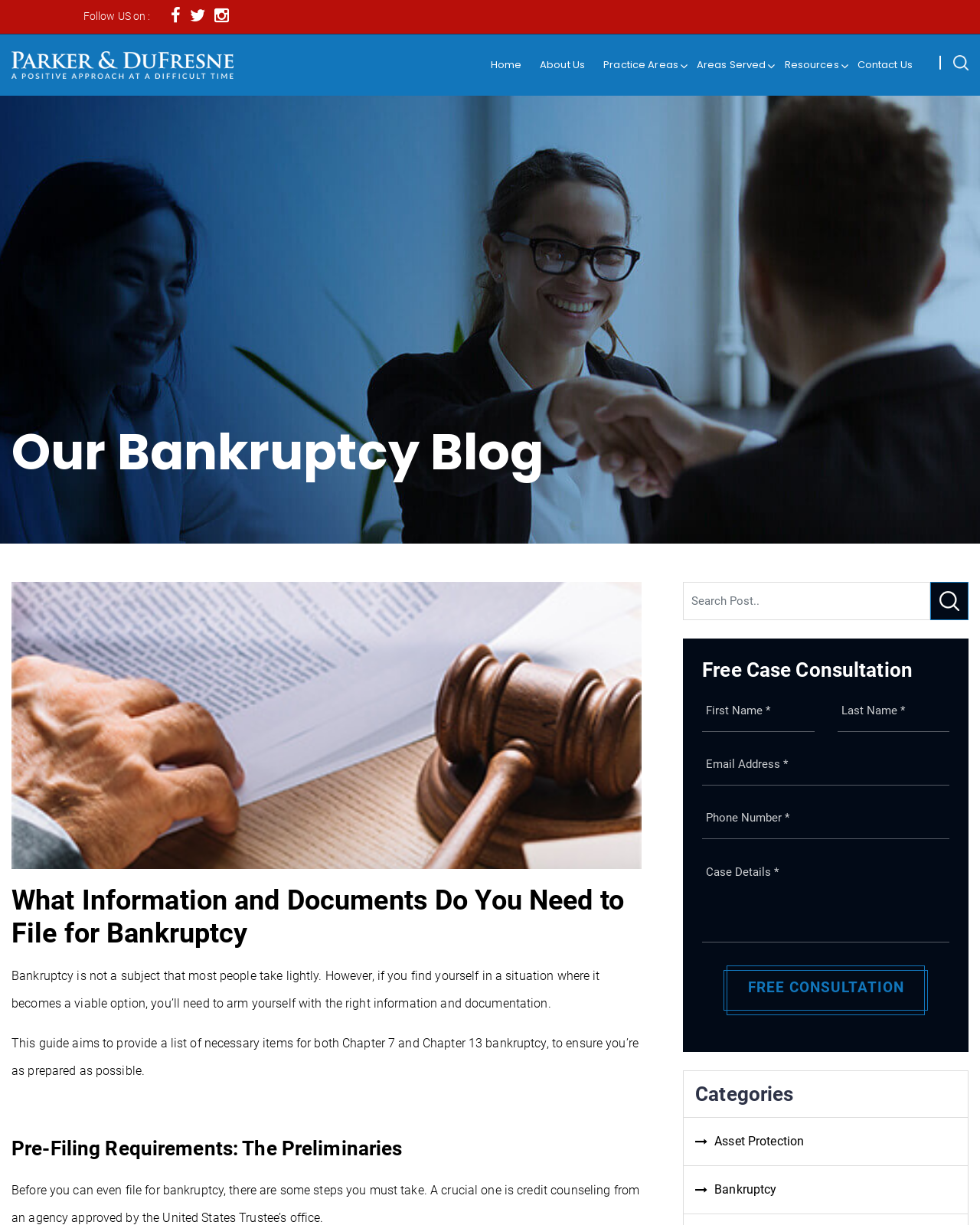What categories are listed at the bottom of the webpage?
Using the image as a reference, deliver a detailed and thorough answer to the question.

The webpage lists categories at the bottom, including 'Asset Protection' and 'Bankruptcy', which are likely related to the content of the webpage. These categories are represented by icons and text links.